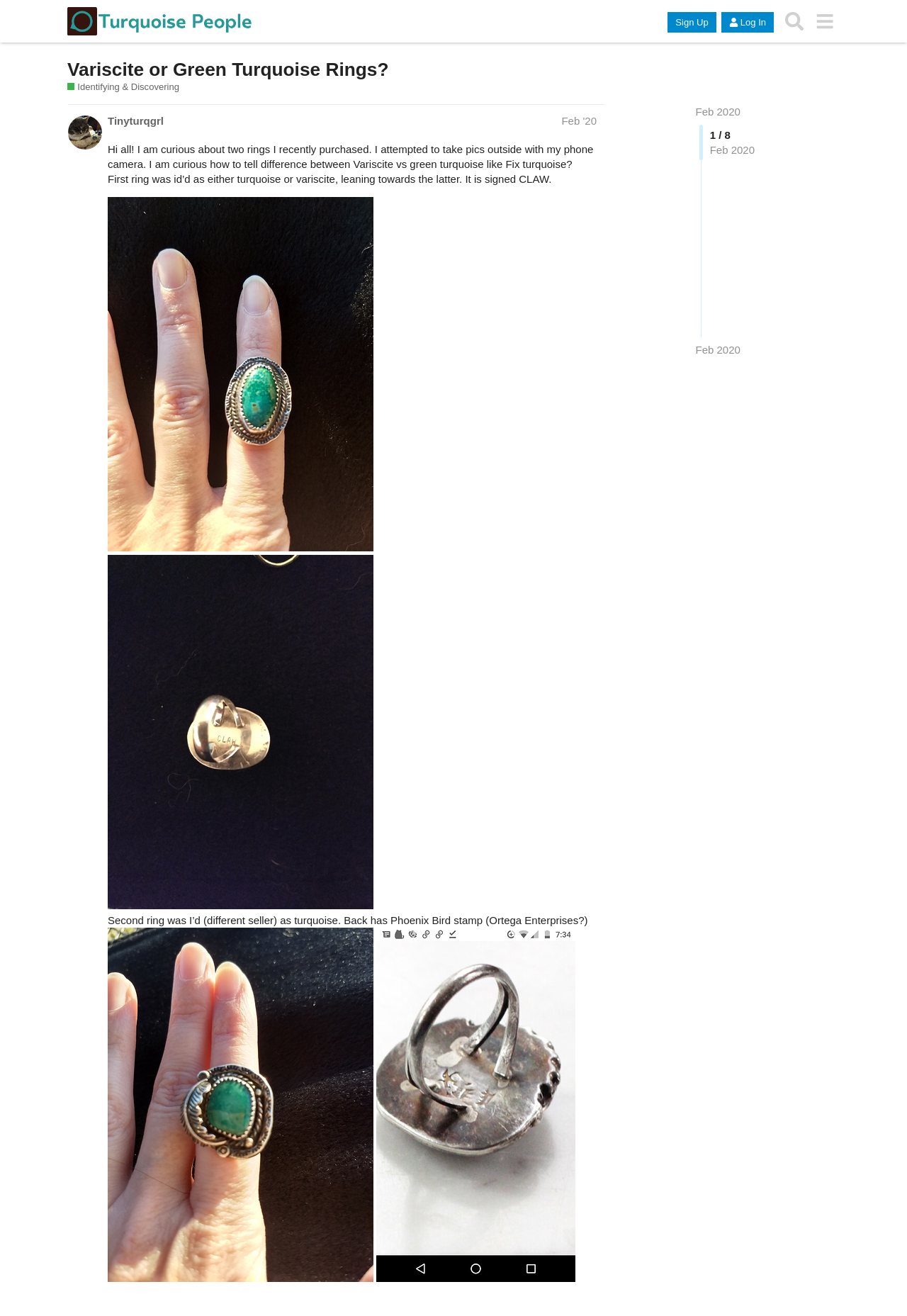Pinpoint the bounding box coordinates for the area that should be clicked to perform the following instruction: "Search for something".

[0.859, 0.005, 0.892, 0.028]